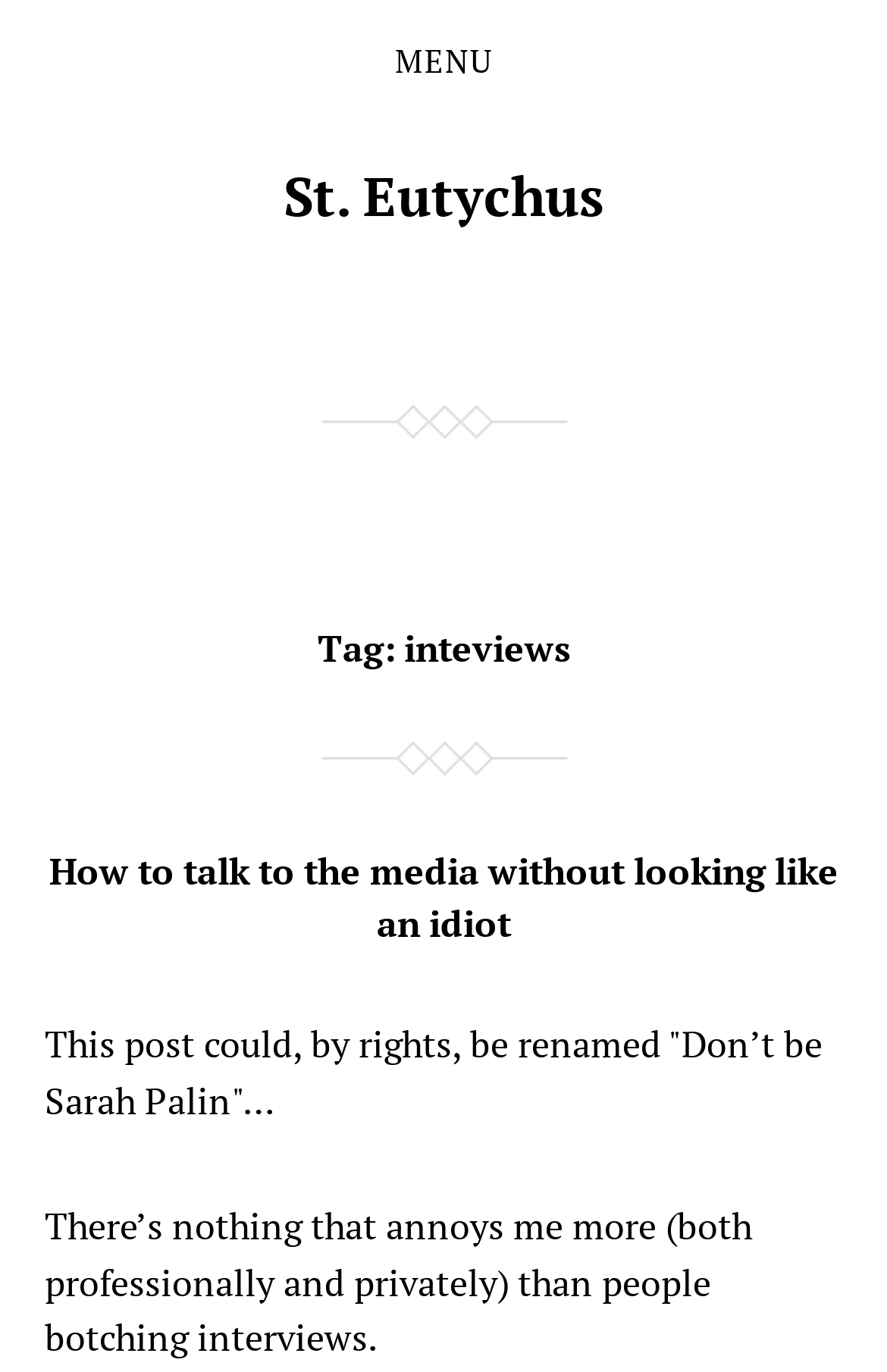What is the purpose of this webpage?
Give a one-word or short phrase answer based on the image.

to provide advice